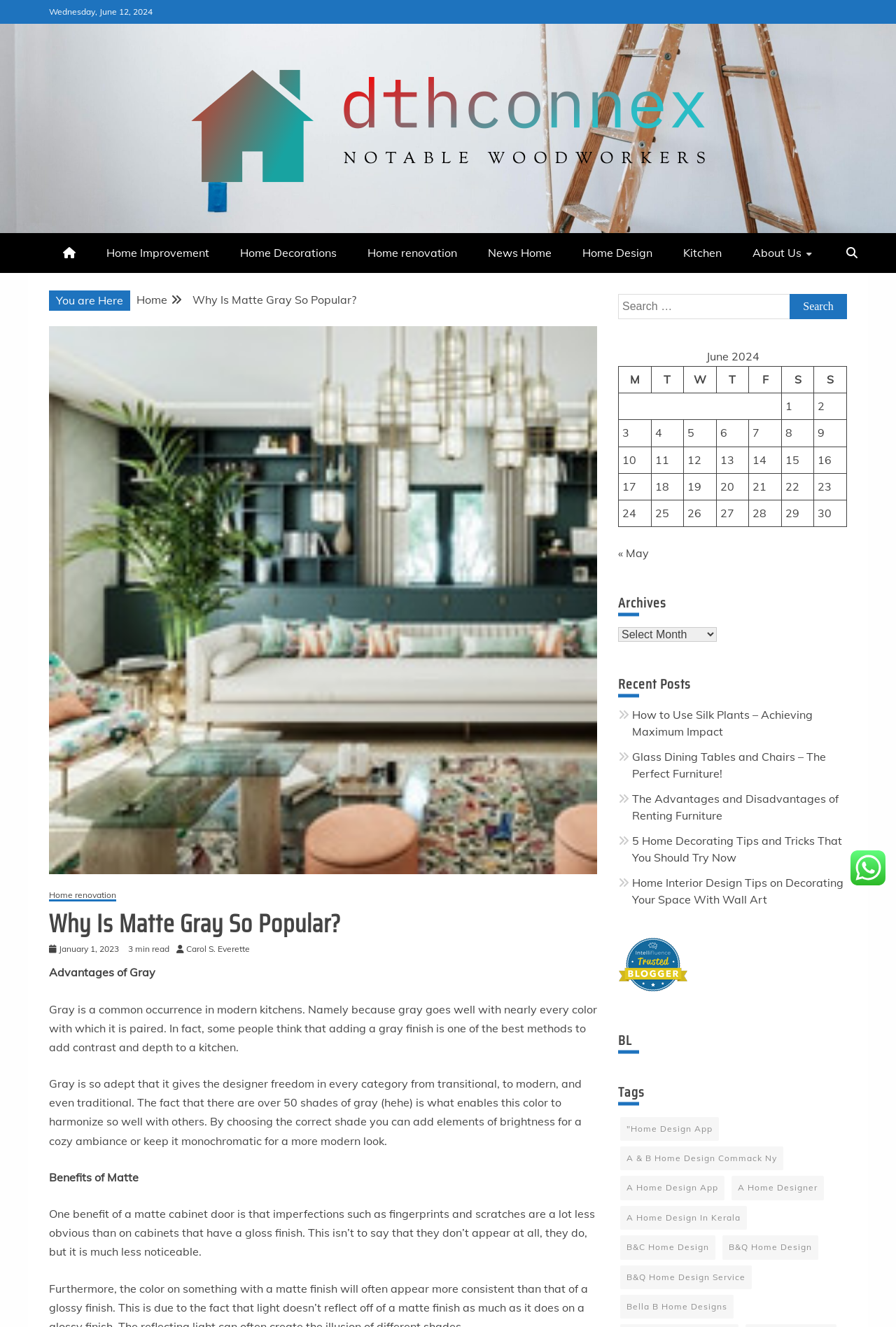Please indicate the bounding box coordinates of the element's region to be clicked to achieve the instruction: "Search for something". Provide the coordinates as four float numbers between 0 and 1, i.e., [left, top, right, bottom].

[0.69, 0.221, 0.945, 0.24]